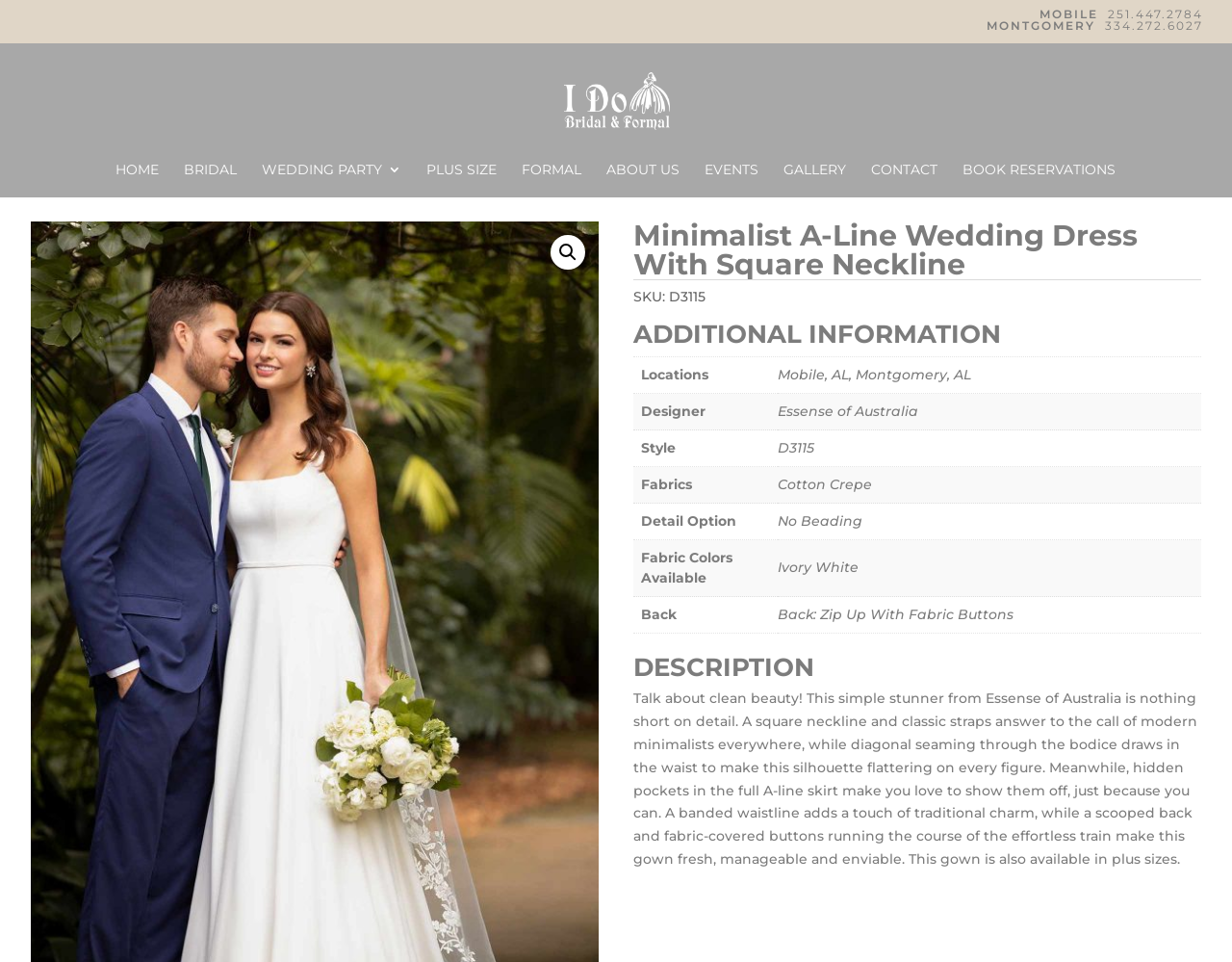Provide the bounding box coordinates of the section that needs to be clicked to accomplish the following instruction: "Click the 'HOME' link."

[0.093, 0.169, 0.129, 0.205]